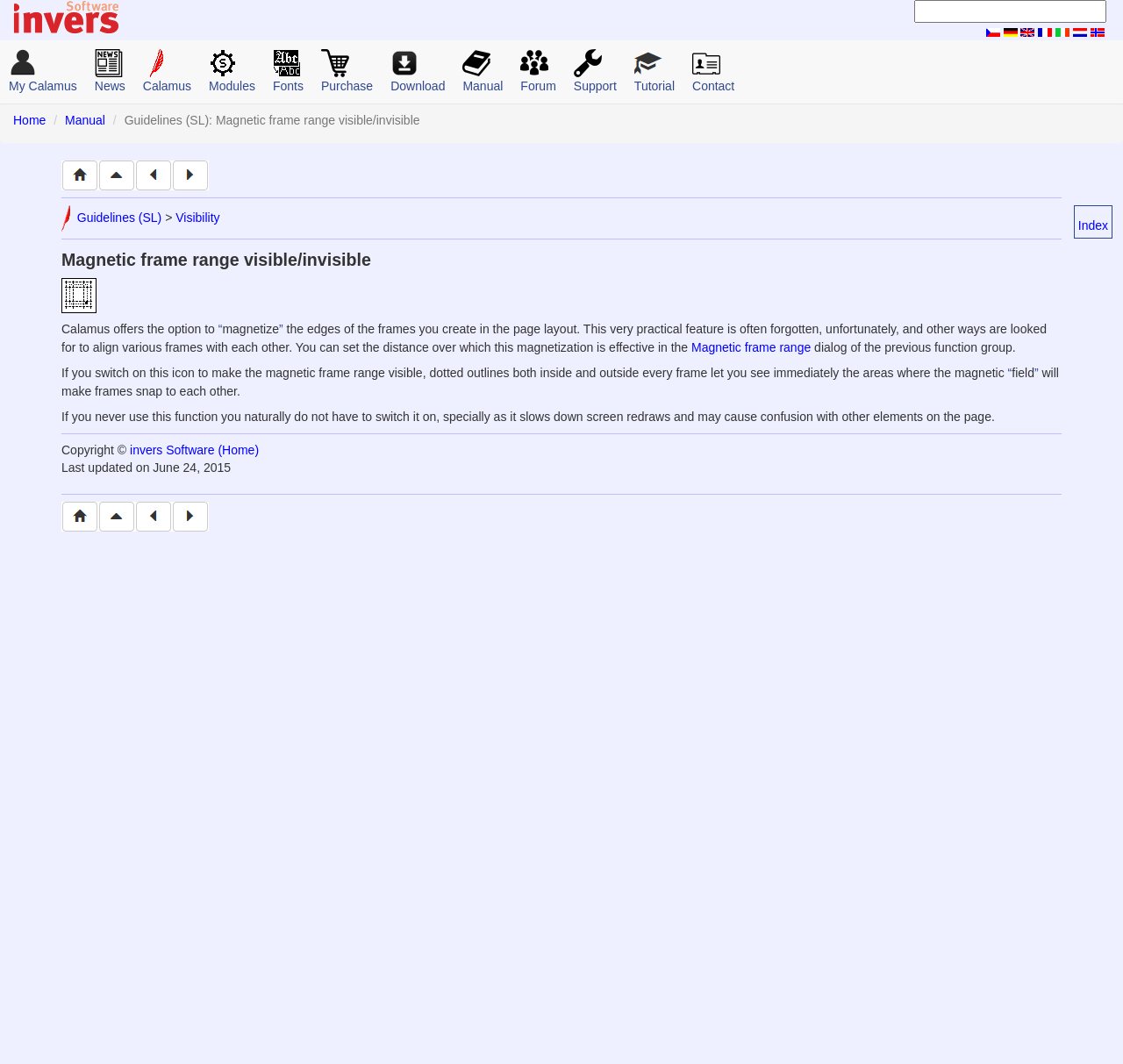Please specify the bounding box coordinates of the area that should be clicked to accomplish the following instruction: "Visit the 'invers Software' website". The coordinates should consist of four float numbers between 0 and 1, i.e., [left, top, right, bottom].

[0.012, 0.008, 0.106, 0.022]